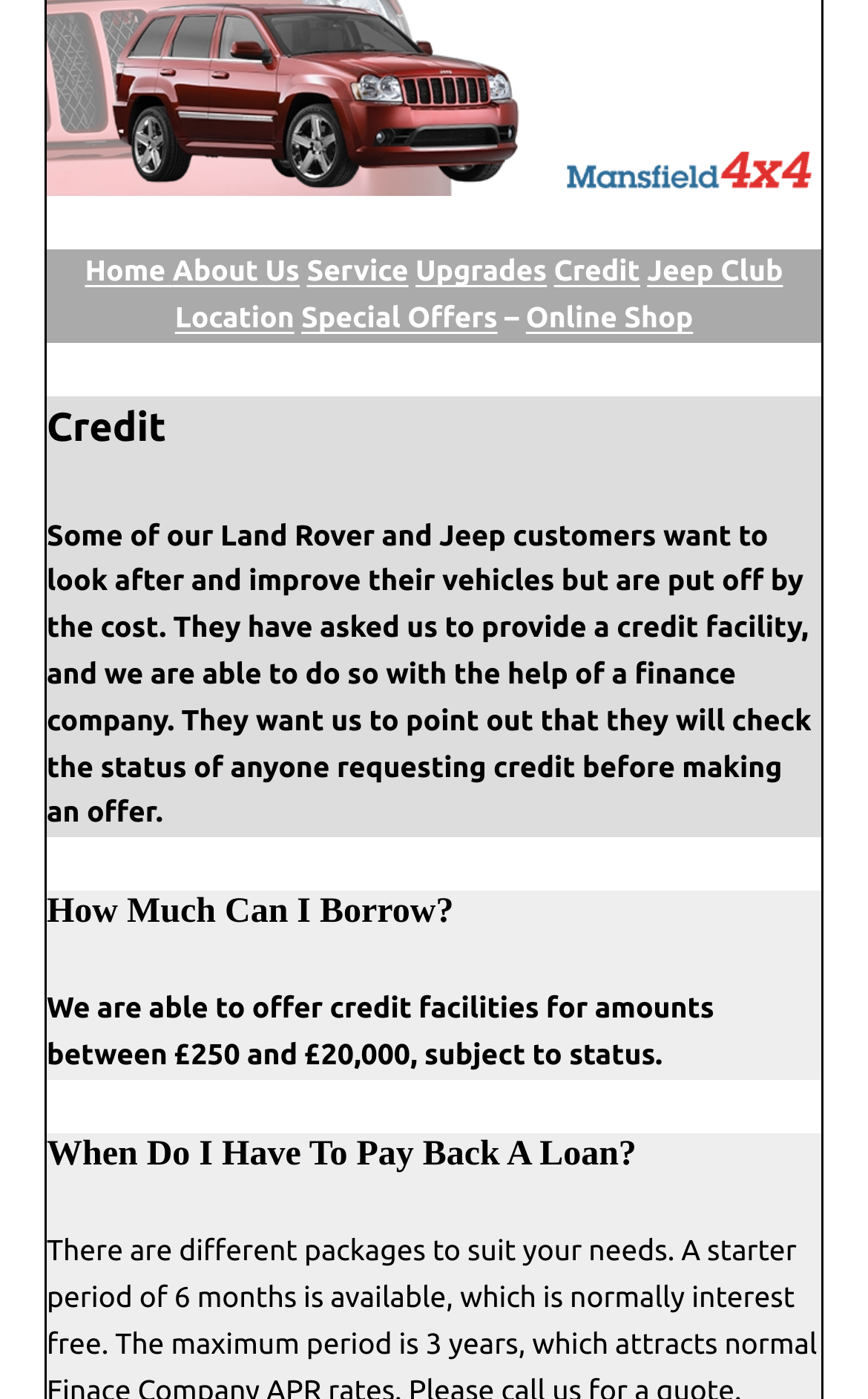Using the description: "About Us", determine the UI element's bounding box coordinates. Ensure the coordinates are in the format of four float numbers between 0 and 1, i.e., [left, top, right, bottom].

[0.199, 0.183, 0.345, 0.206]